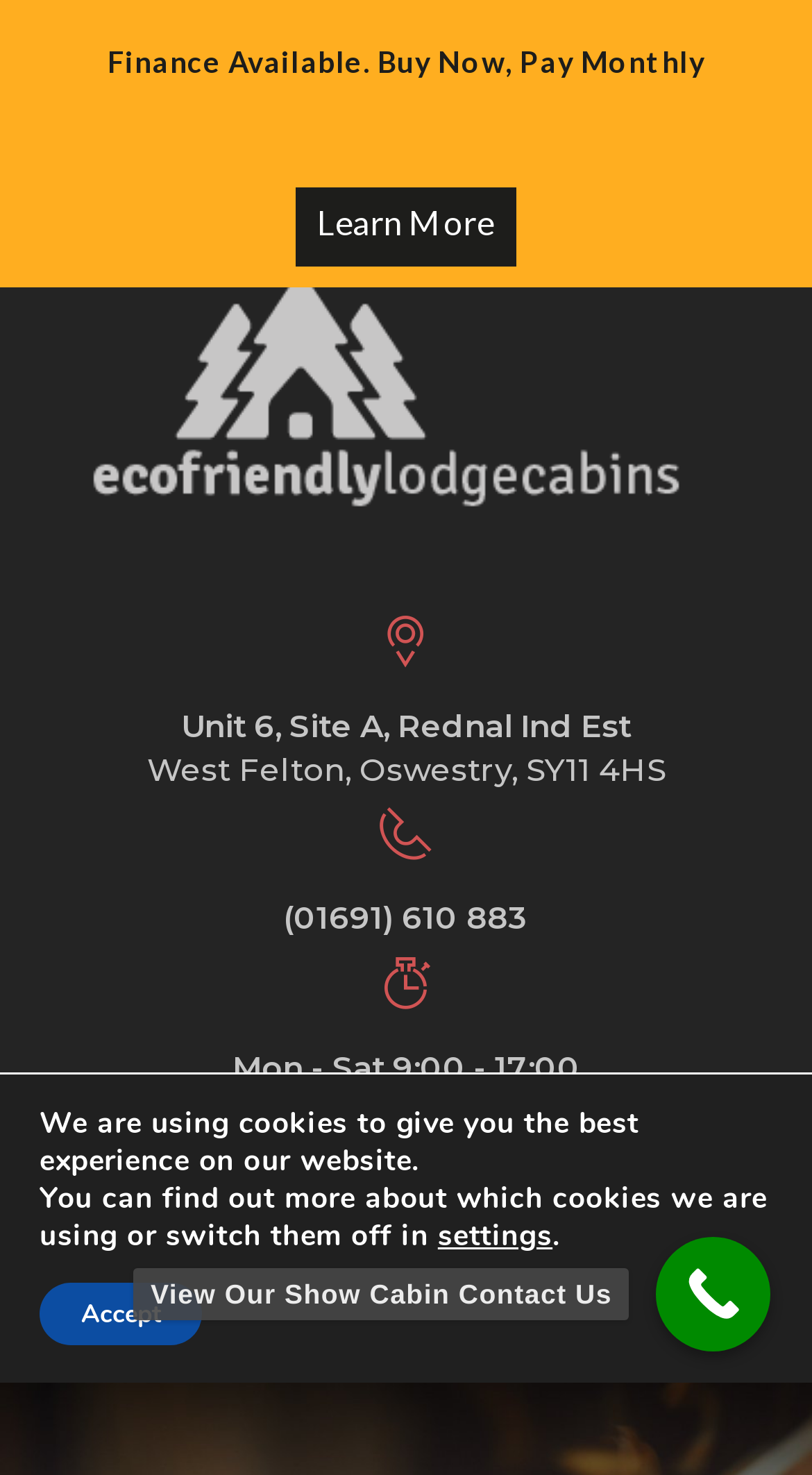Answer the question in one word or a short phrase:
What is the company name?

Eco Friendly Lodge Cabins